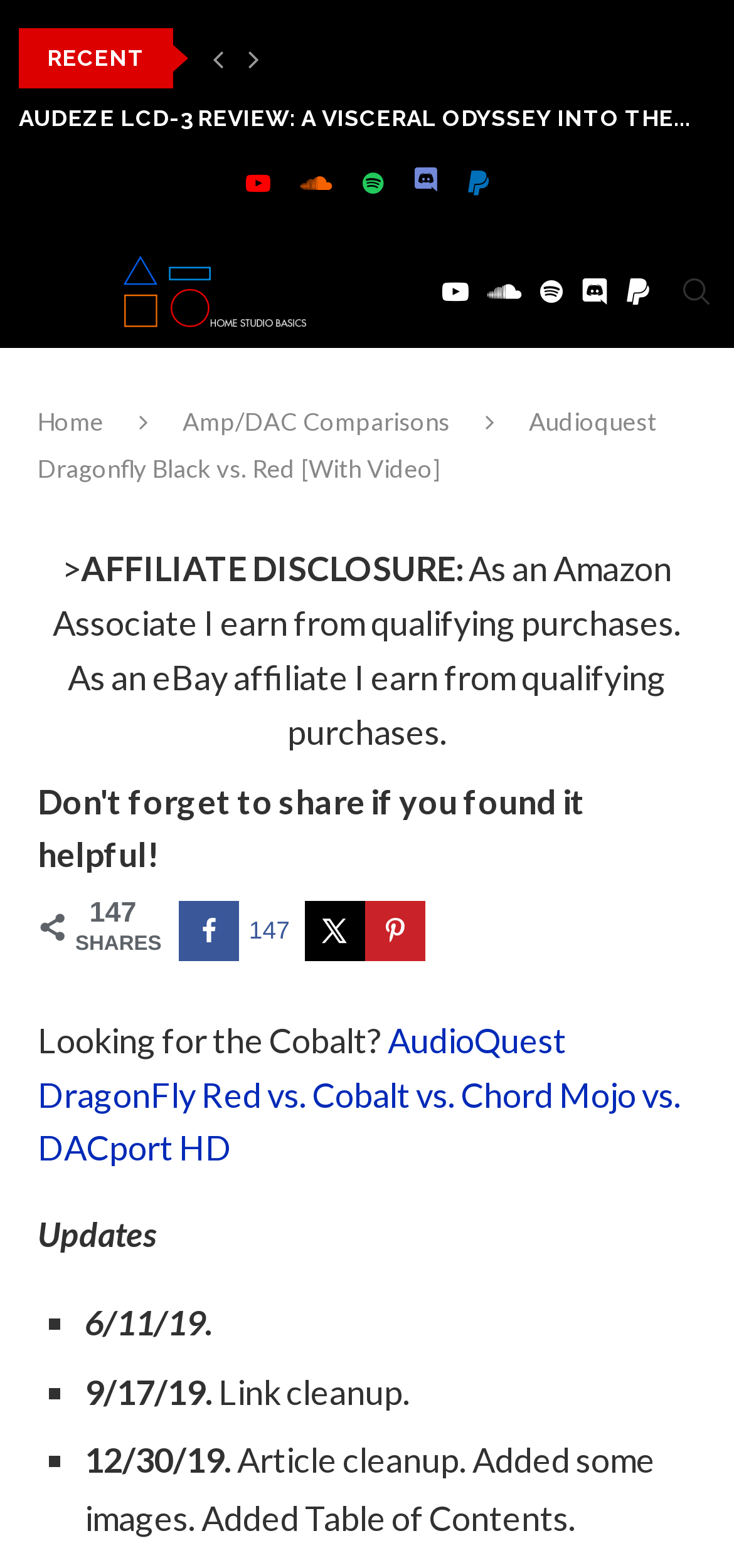Please identify the bounding box coordinates of the element's region that needs to be clicked to fulfill the following instruction: "Click on the 'Share on Facebook' link". The bounding box coordinates should consist of four float numbers between 0 and 1, i.e., [left, top, right, bottom].

[0.244, 0.575, 0.417, 0.613]